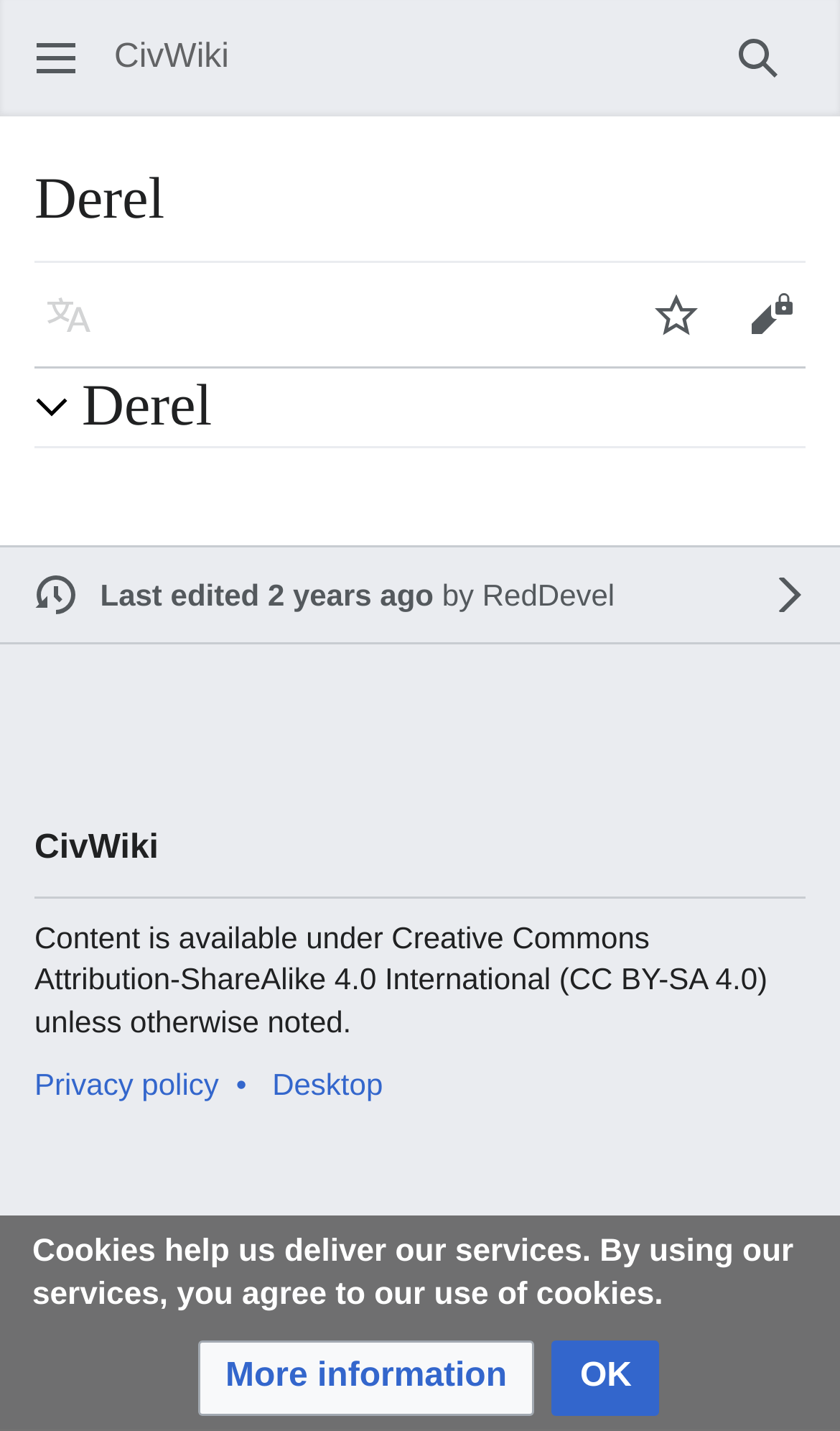Provide a one-word or brief phrase answer to the question:
Who made the last edit to the page?

RedDevel